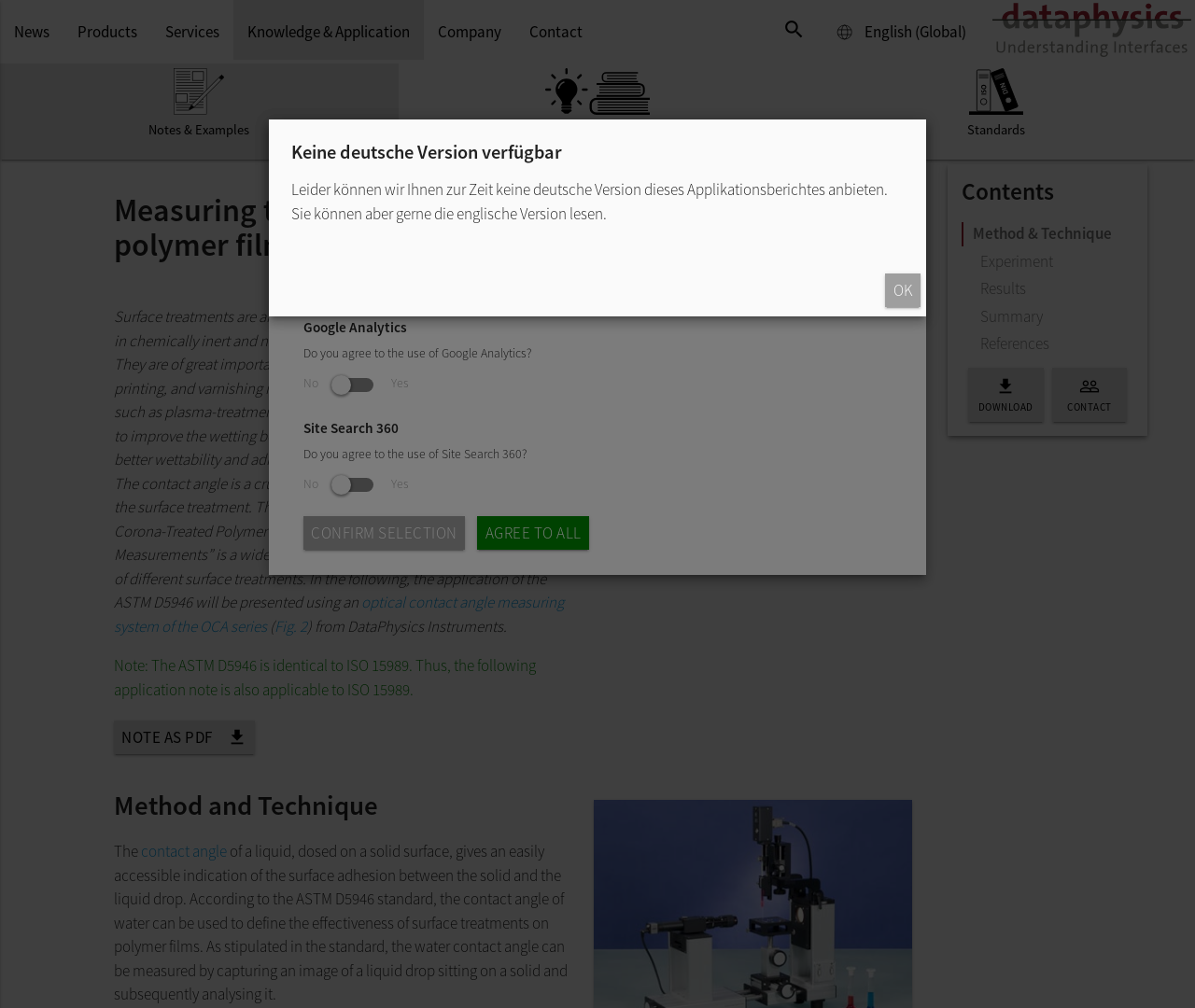Identify the bounding box coordinates of the element that should be clicked to fulfill this task: "Click the 'Products' link". The coordinates should be provided as four float numbers between 0 and 1, i.e., [left, top, right, bottom].

[0.053, 0.004, 0.127, 0.059]